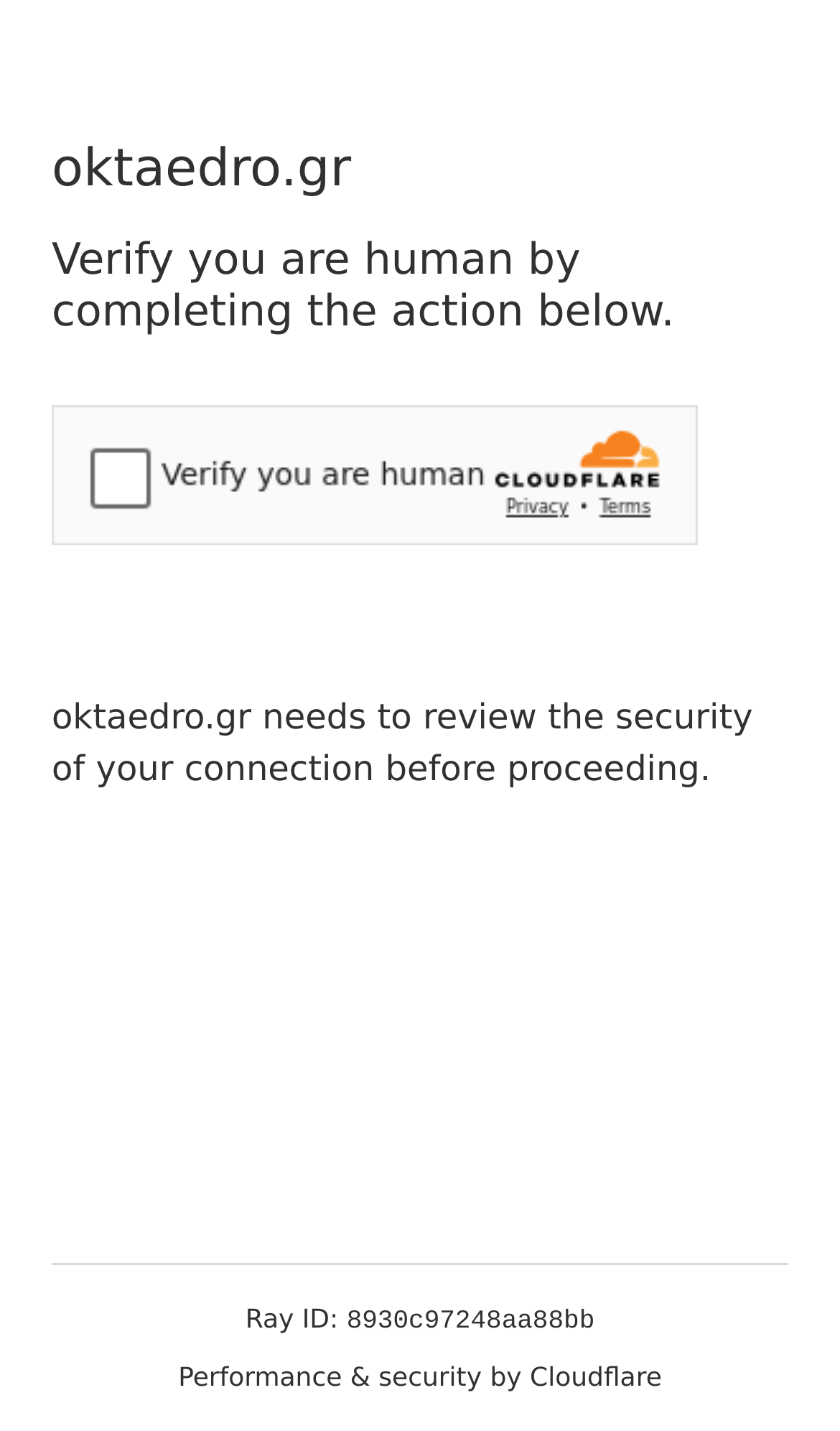Offer a detailed account of what is visible on the webpage.

The webpage appears to be a security verification page. At the top, there is a heading that reads "oktaedro.gr", which is likely the website's title. Below it, another heading instructs the user to "Verify you are human by completing the action below." 

A security challenge widget from Cloudflare is positioned below the heading, taking up a significant portion of the page. This widget is likely a CAPTCHA or another type of verification test.

Below the widget, there is a paragraph of text that explains the purpose of the security verification, stating that "oktaedro.gr needs to review the security of your connection before proceeding." 

At the bottom of the page, there is a section that displays technical information, including a "Ray ID" label followed by a unique identifier, "8930c97248aa88bb". Additionally, there is a statement that credits "Performance & security by Cloudflare" for the webpage's security features.